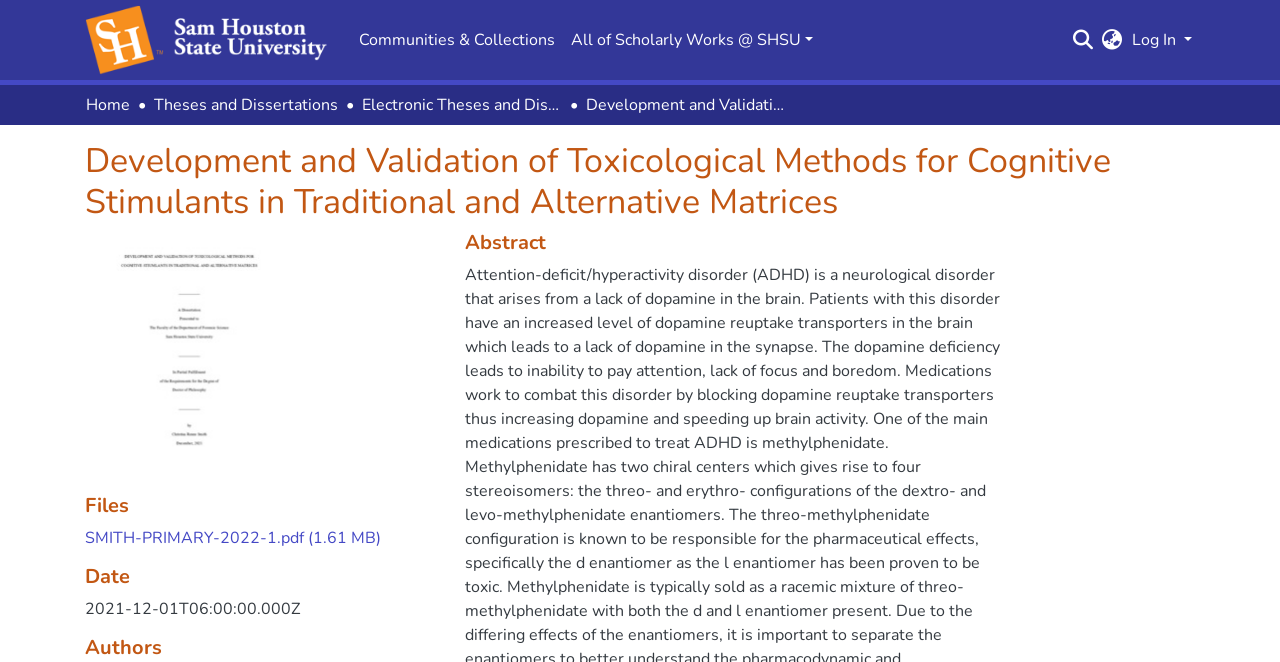Observe the image and answer the following question in detail: What is the date of the publication?

I found the heading 'Date' and its corresponding value is 2021-12-01T06:00:00.000Z, which is the date of the publication.